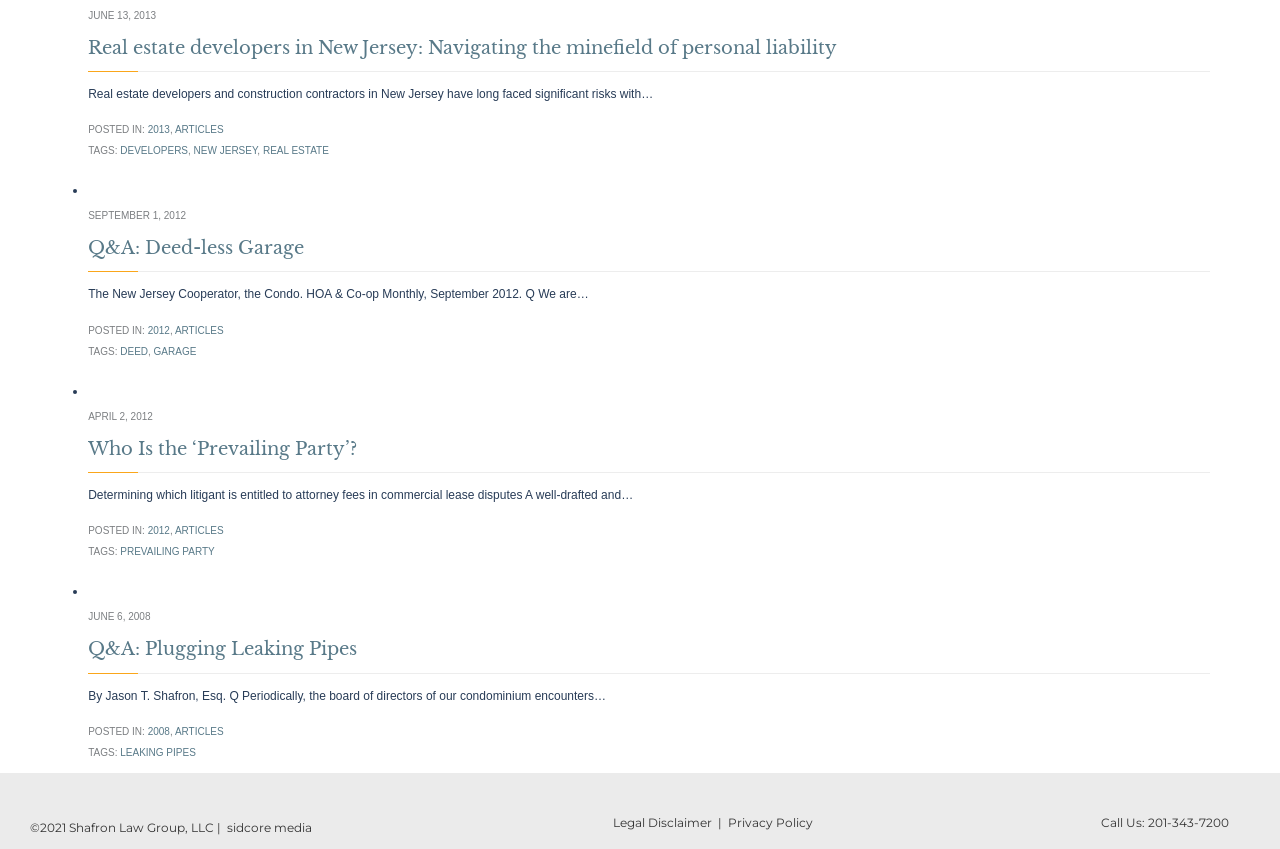Provide a short, one-word or phrase answer to the question below:
What is the phone number to call?

201-343-7200